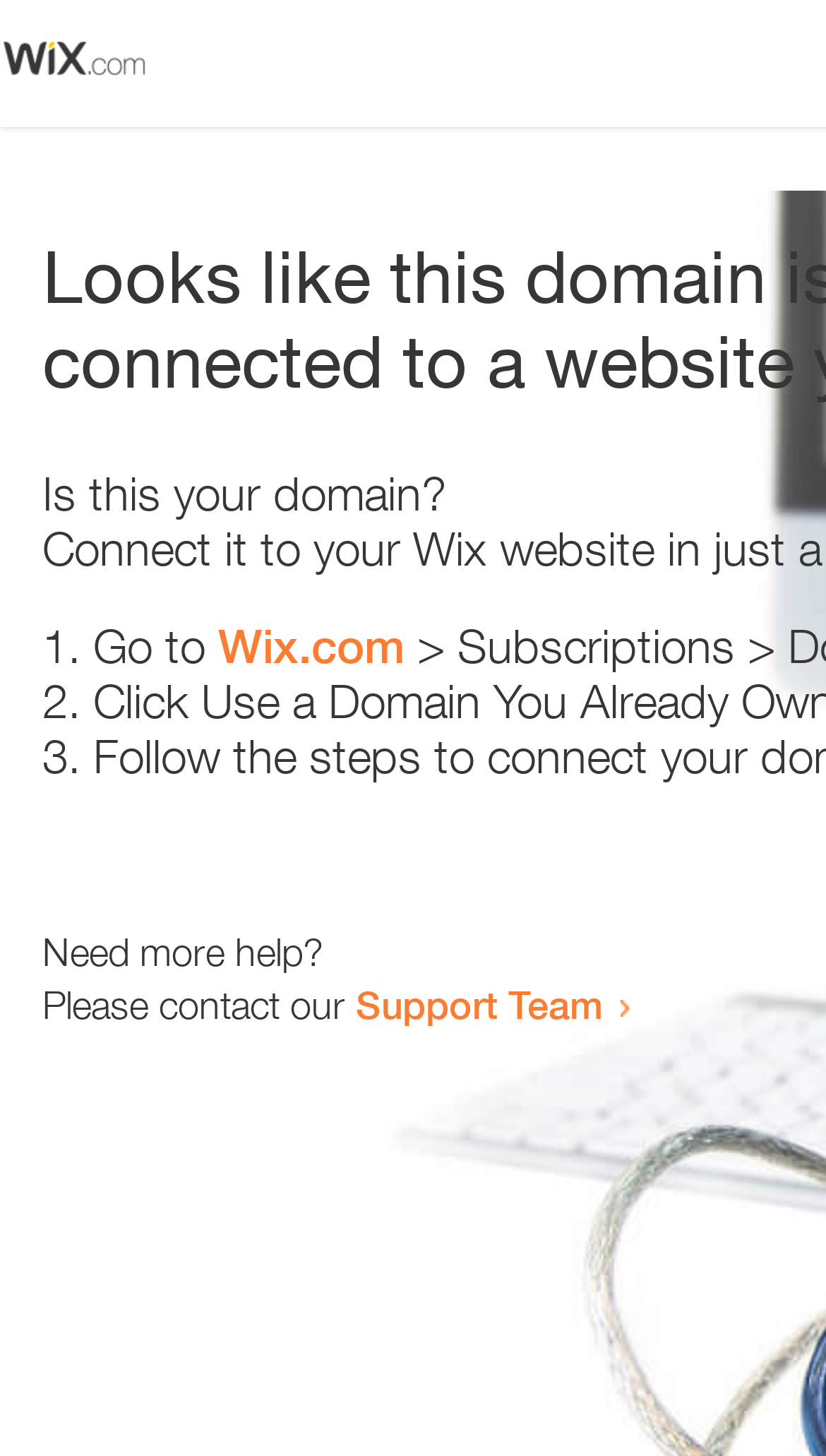Provide an in-depth description of the elements and layout of the webpage.

The webpage appears to be an error page, with a small image at the top left corner. Below the image, there is a heading that reads "Is this your domain?" centered on the page. 

Under the heading, there is a numbered list with three items. The first item starts with "1." and is followed by the text "Go to" and a link to "Wix.com". The second item starts with "2." and the third item starts with "3.", but their contents are not specified. 

At the bottom of the page, there is a section that provides additional help options. It starts with the text "Need more help?" and is followed by a sentence that reads "Please contact our". The sentence is completed with a link to the "Support Team".